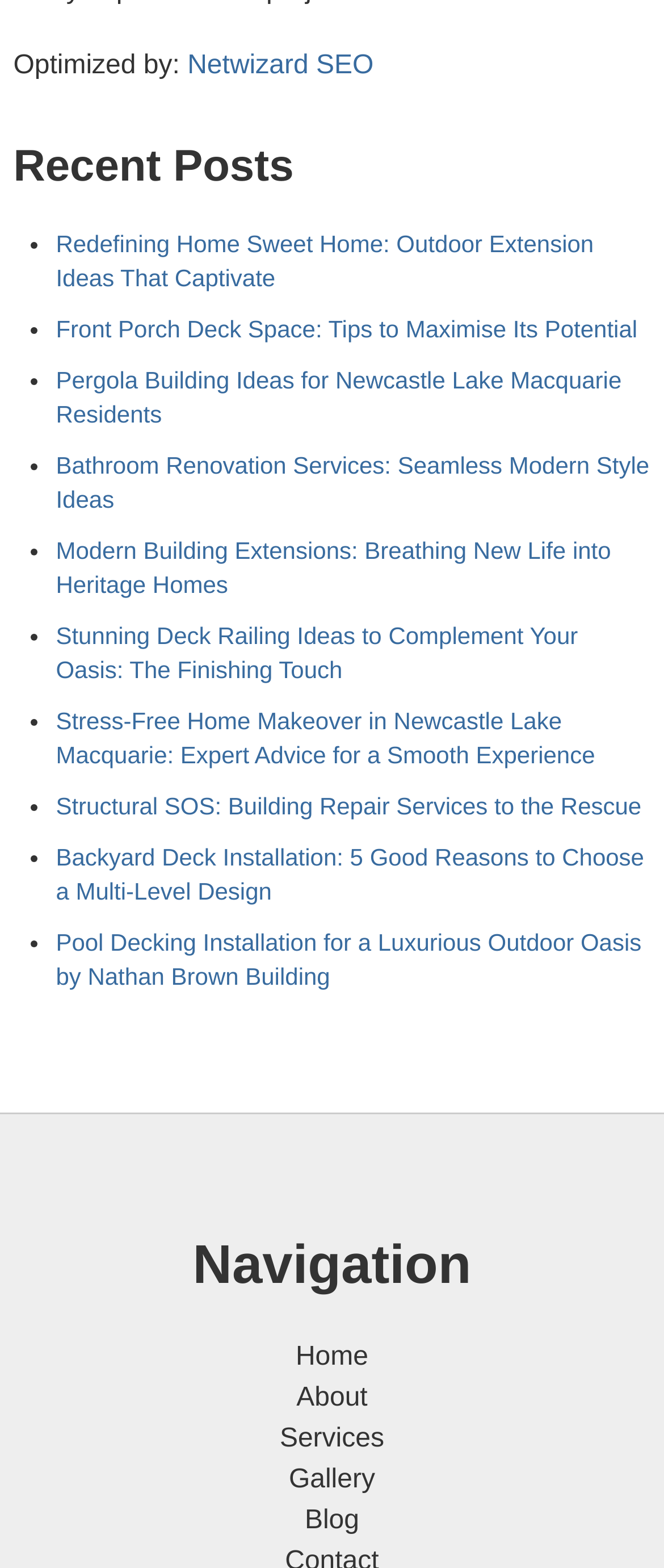Please identify the bounding box coordinates of the element that needs to be clicked to execute the following command: "Go to the 'Home' page". Provide the bounding box using four float numbers between 0 and 1, formatted as [left, top, right, bottom].

[0.445, 0.856, 0.555, 0.875]